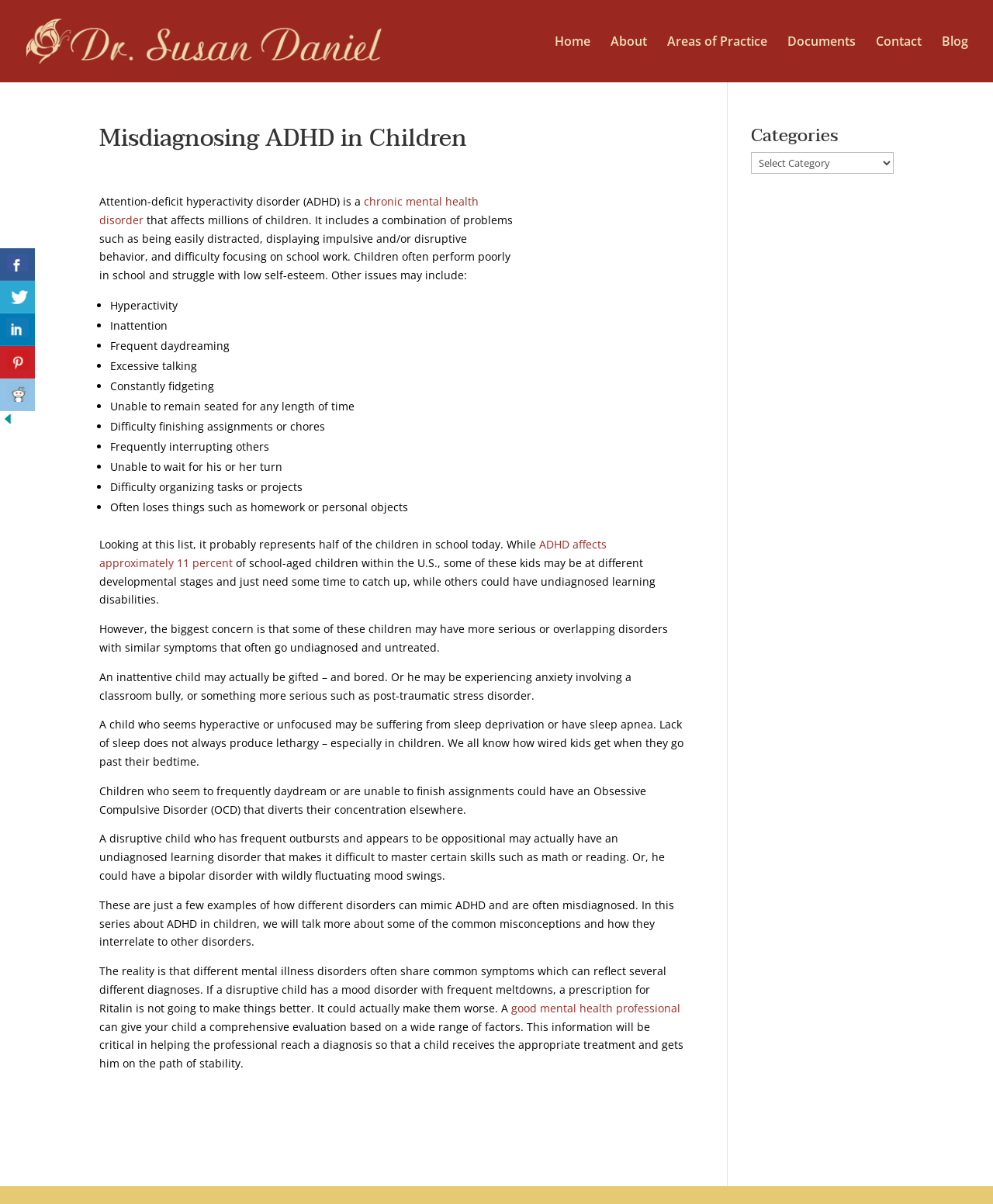Please provide the bounding box coordinates for the element that needs to be clicked to perform the instruction: "Click on the 'Contact' link". The coordinates must consist of four float numbers between 0 and 1, formatted as [left, top, right, bottom].

[0.882, 0.03, 0.928, 0.068]